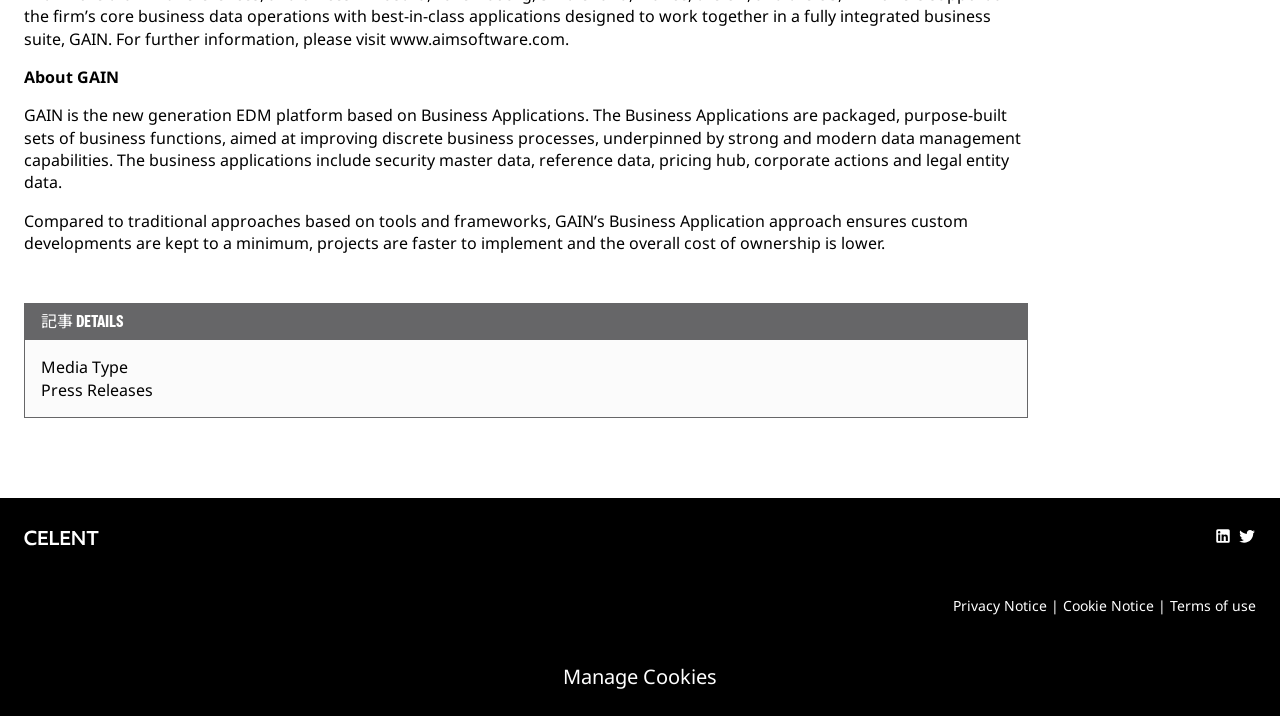What type of media is mentioned on the webpage?
Please answer using one word or phrase, based on the screenshot.

Press Releases